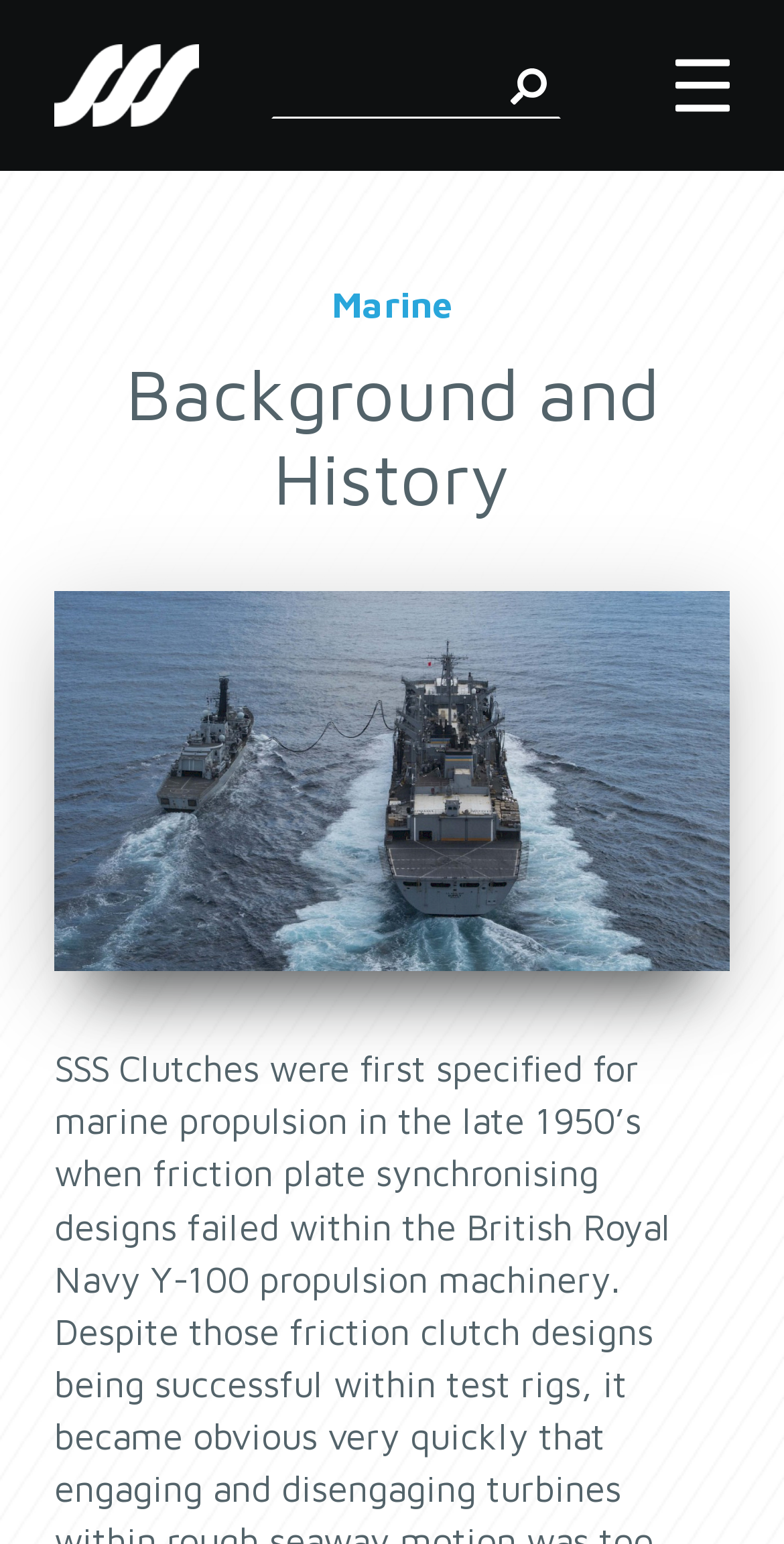Identify the bounding box coordinates for the UI element mentioned here: "title="Show menu"". Provide the coordinates as four float values between 0 and 1, i.e., [left, top, right, bottom].

[0.862, 0.037, 0.931, 0.073]